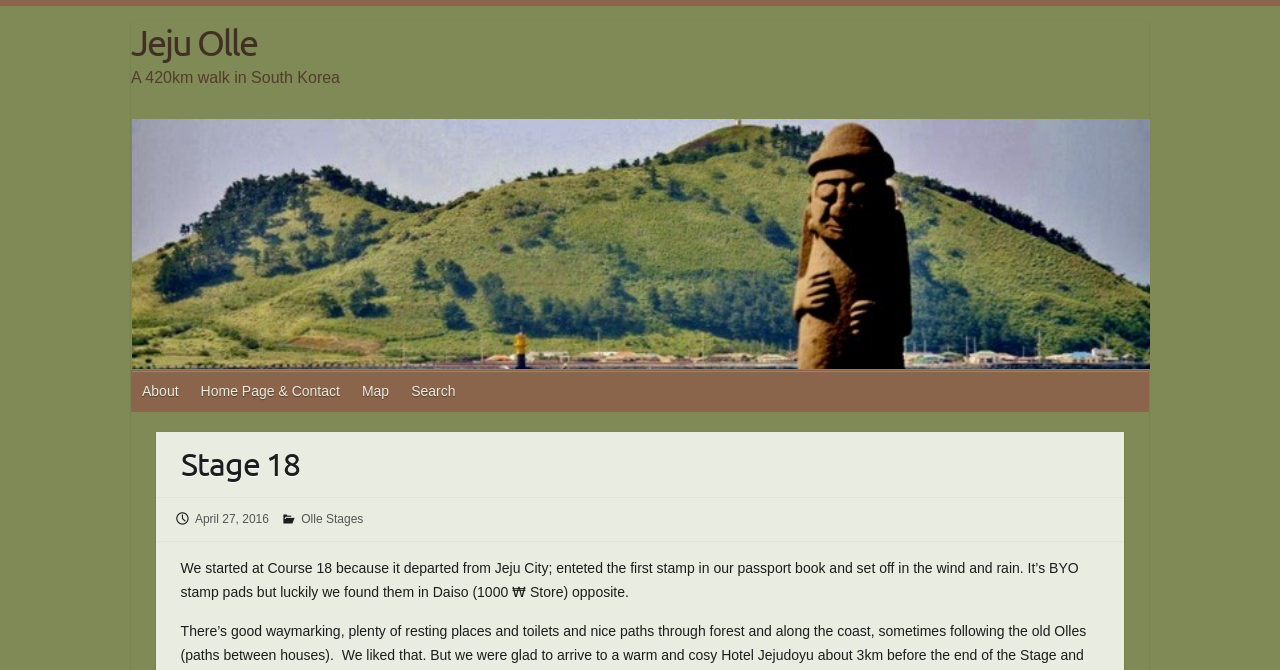Generate a thorough explanation of the webpage's elements.

The webpage is about Stage 18 of Jeju Olle, a 420km walk in South Korea. At the top, there is a heading with the title "Jeju Olle" and a link with the same name. Below it, there is a subheading that describes the walk. 

To the right of the headings, there is a large image that takes up most of the width of the page. 

Below the image, there are five links in a row, labeled "About", "Home Page & Contact", "Map", "Search", and another heading "Stage 18". 

Further down, there are three more links: "April 27, 2016", "Olle Stages", and a timestamp. 

The main content of the page is a two-paragraph text that describes the start of the walk, mentioning that it began at Course 18, which departed from Jeju City, and that the authors had to bring their own stamp pads, which they found at a 1000 ₩ Store.